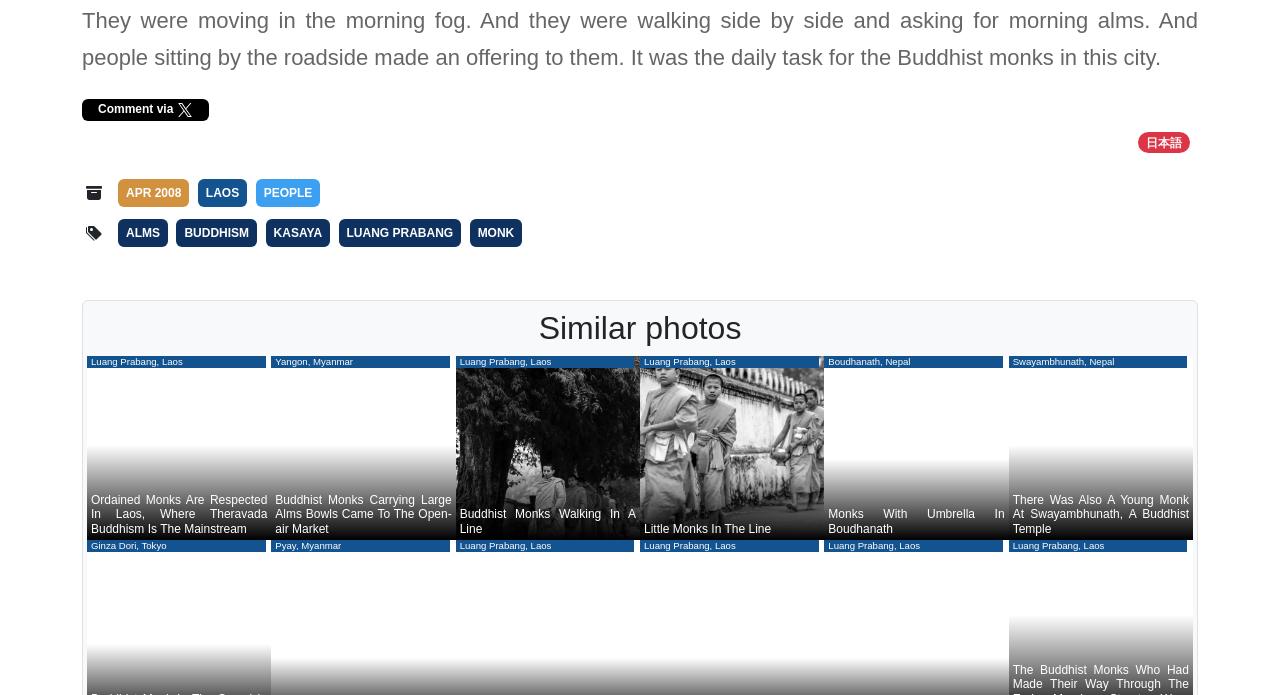Please identify the bounding box coordinates of the element's region that I should click in order to complete the following instruction: "Click the 'lakeaustin.com' link to learn more and make reservations". The bounding box coordinates consist of four float numbers between 0 and 1, i.e., [left, top, right, bottom].

None